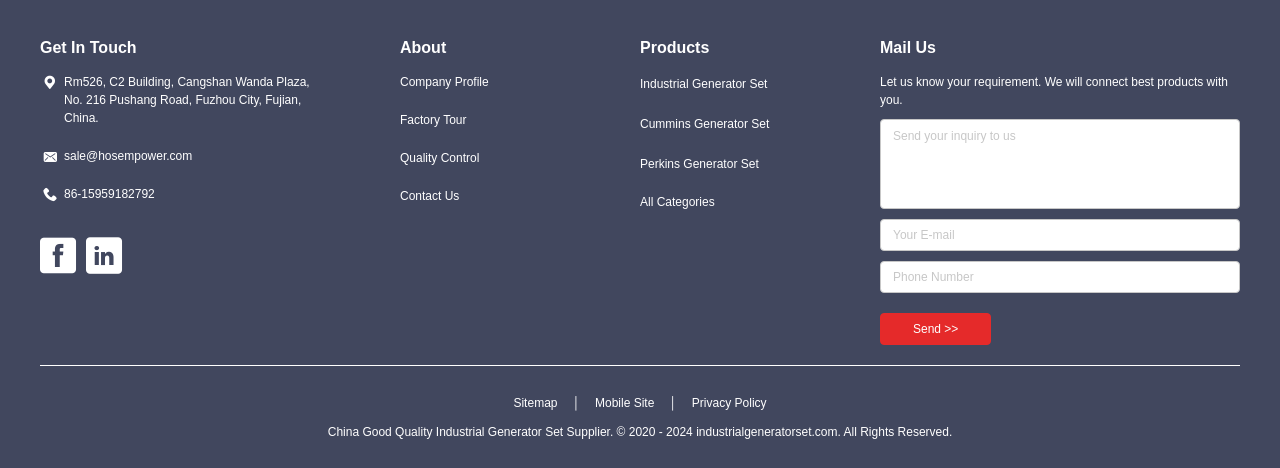Given the content of the image, can you provide a detailed answer to the question?
What is the purpose of the 'Send >>' button?

I inferred the purpose of the 'Send >>' button by looking at its context, which is surrounded by text boxes for sending an inquiry, and the button's position and design suggest that it is used to submit the inquiry.